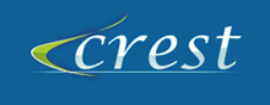Describe the image in great detail, covering all key points.

The image features the logo of "CREST," set against a vibrant blue background. The logo is stylishly designed, with the word "crest" prominently displayed in a modern font. A subtle green swirl arcs over the logo, adding a dynamic element to the overall design. This logo likely represents an organization or initiative related to research, evaluation, or development, aligning with the themes of the African Evaluation Database, which focuses on empirical studies and socio-economic impacts.